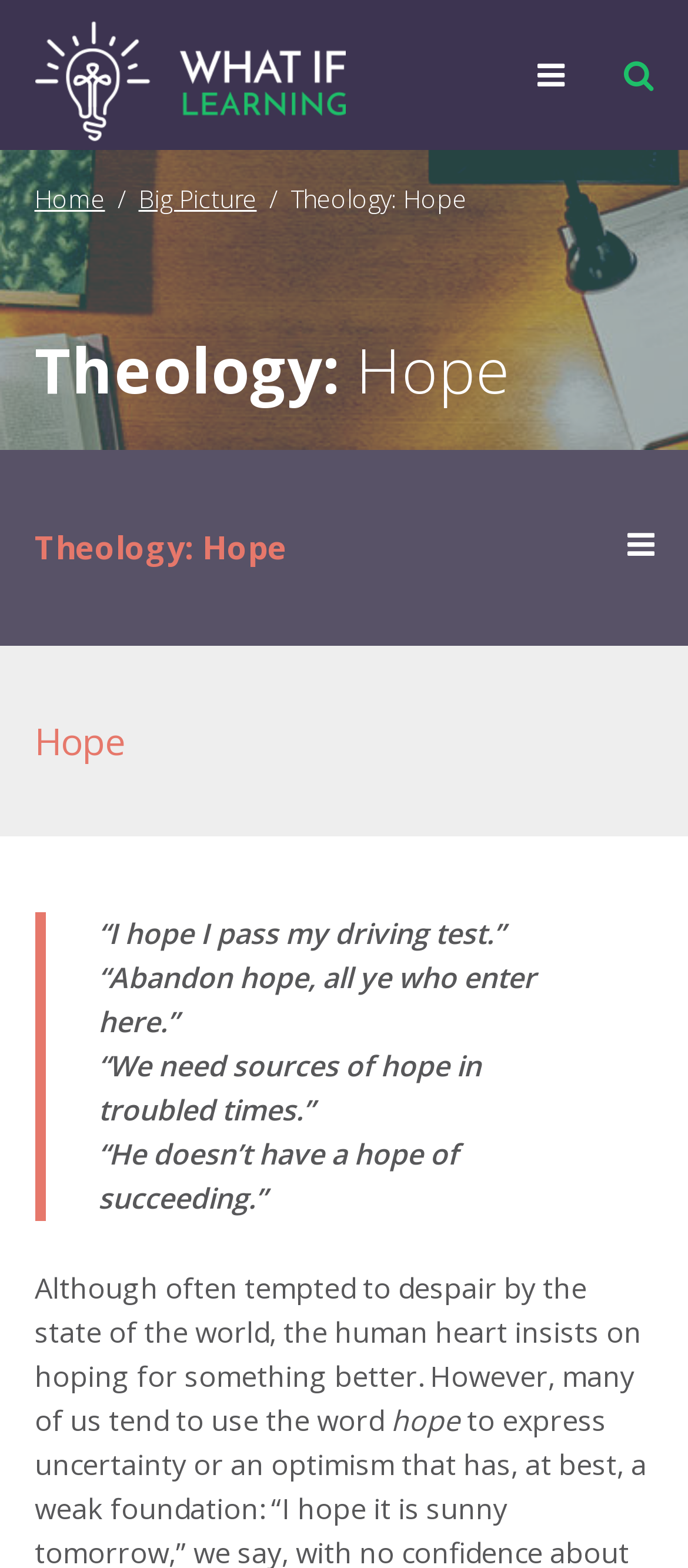Please study the image and answer the question comprehensively:
Is the image 'What If Learning' a button?

Although the image 'What If Learning' is a child element of the link 'What If Learning', it is not a button. The button elements are indicated by the UI element type 'button', and the image is an 'image' type.